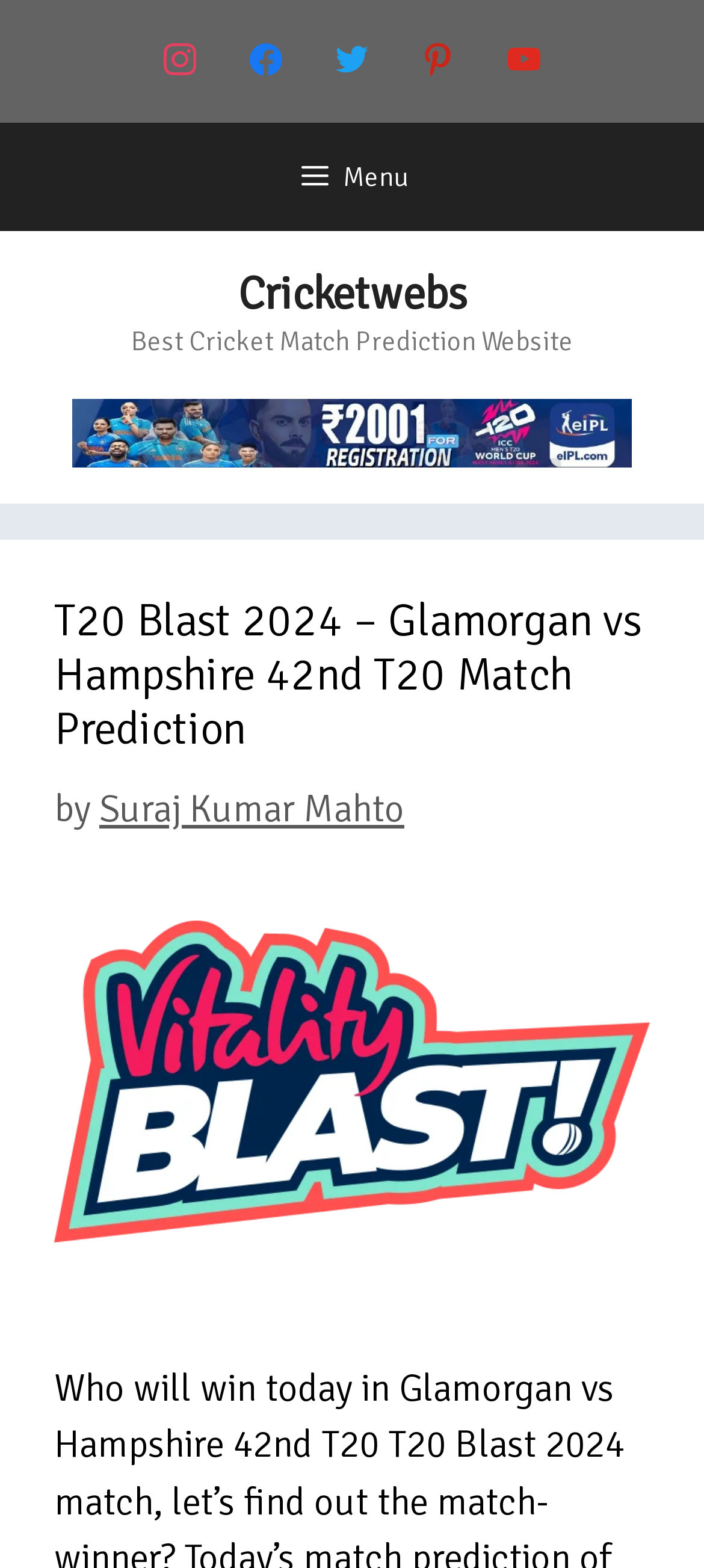What is the topic of the article?
Answer the question based on the image using a single word or a brief phrase.

T20 Blast 2024